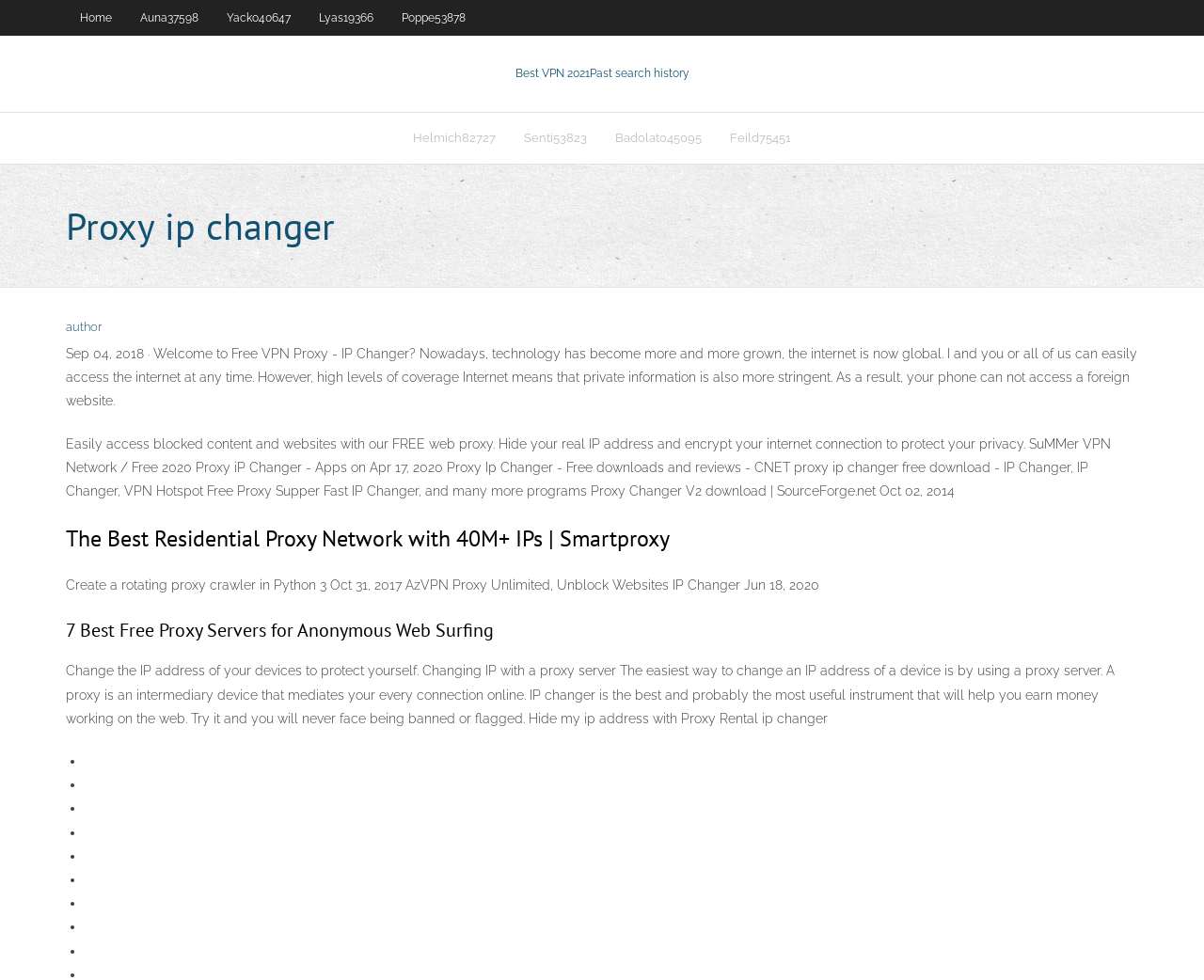Find the bounding box coordinates of the clickable area that will achieve the following instruction: "Click on Home".

[0.055, 0.0, 0.105, 0.036]